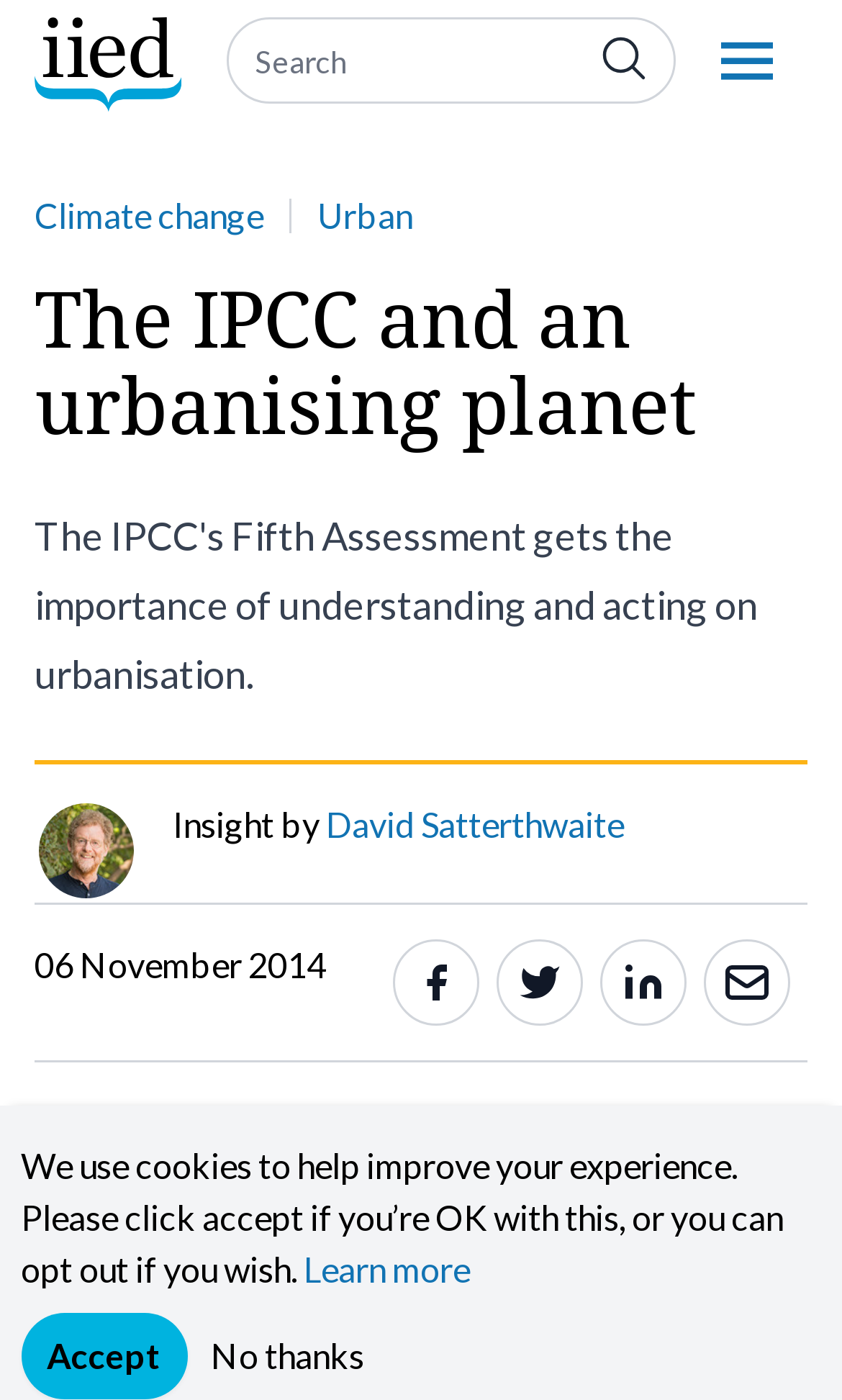Your task is to find and give the main heading text of the webpage.

The IPCC and an urbanising planet